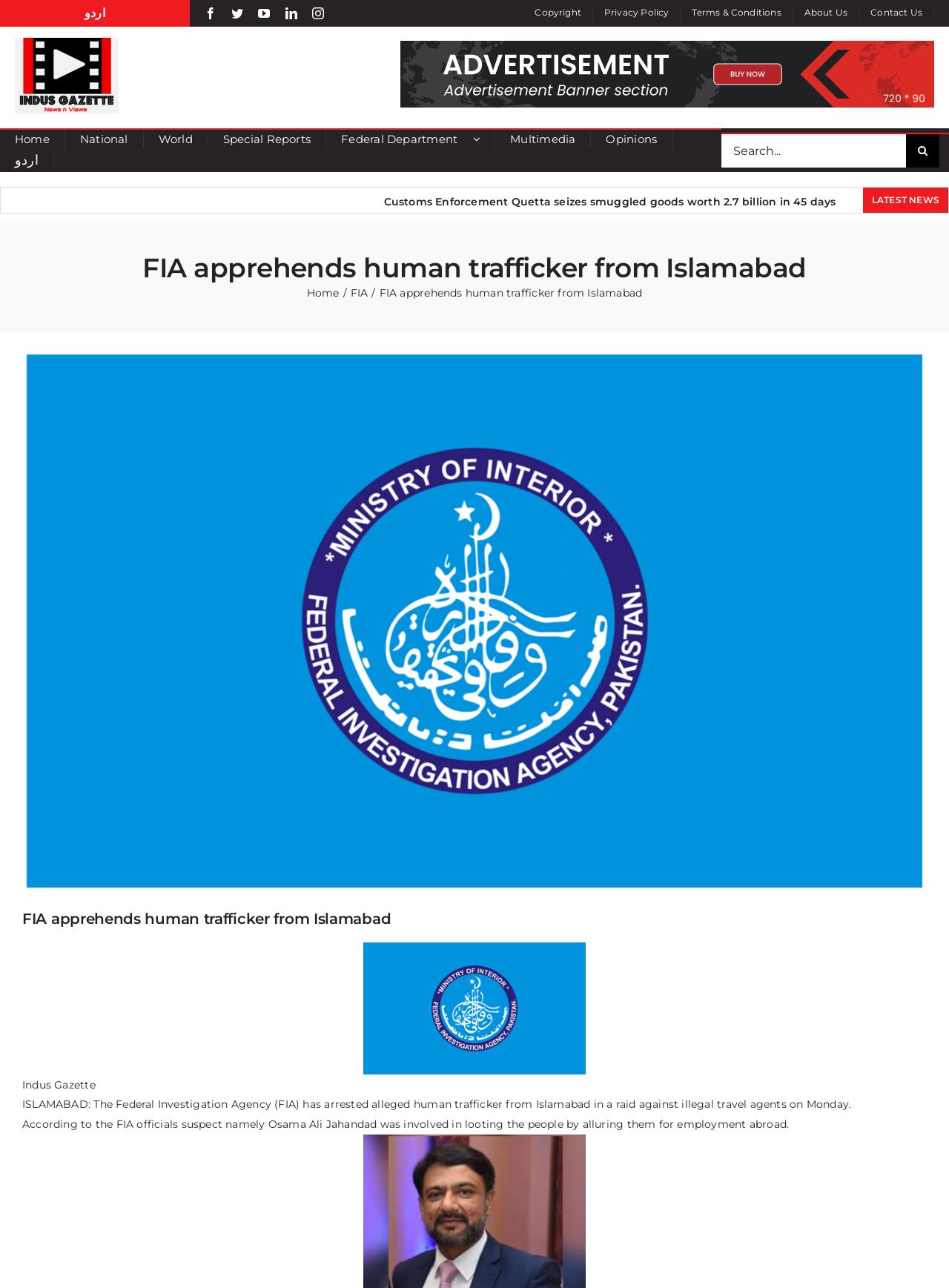Carefully observe the image and respond to the question with a detailed answer:
What is the social media platform with a bird logo?

I found the answer by looking at the social media links at the top of the webpage, where I saw a bird logo, which is commonly associated with Twitter.